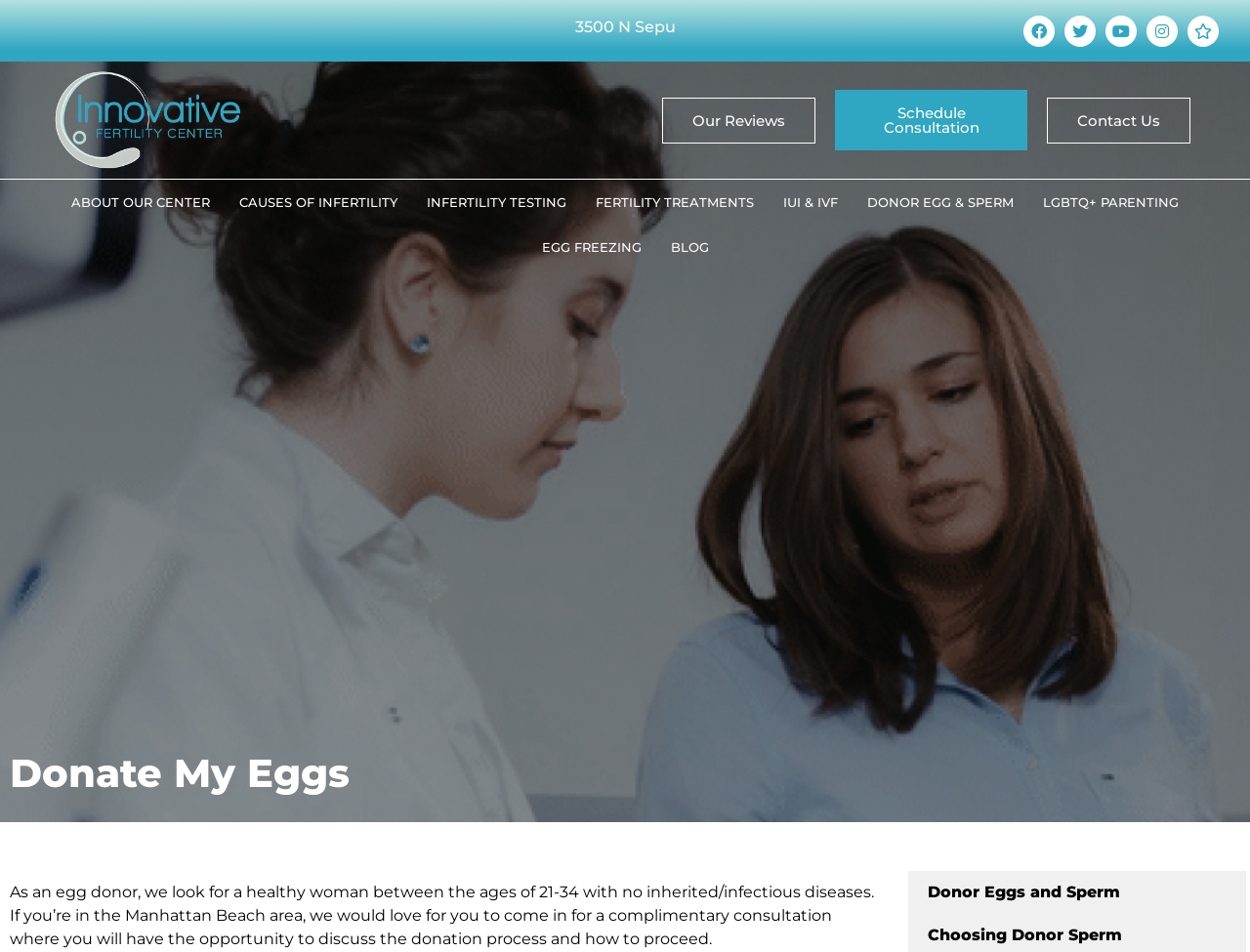Calculate the bounding box coordinates of the UI element given the description: "IUI & IVF".

[0.615, 0.189, 0.682, 0.236]